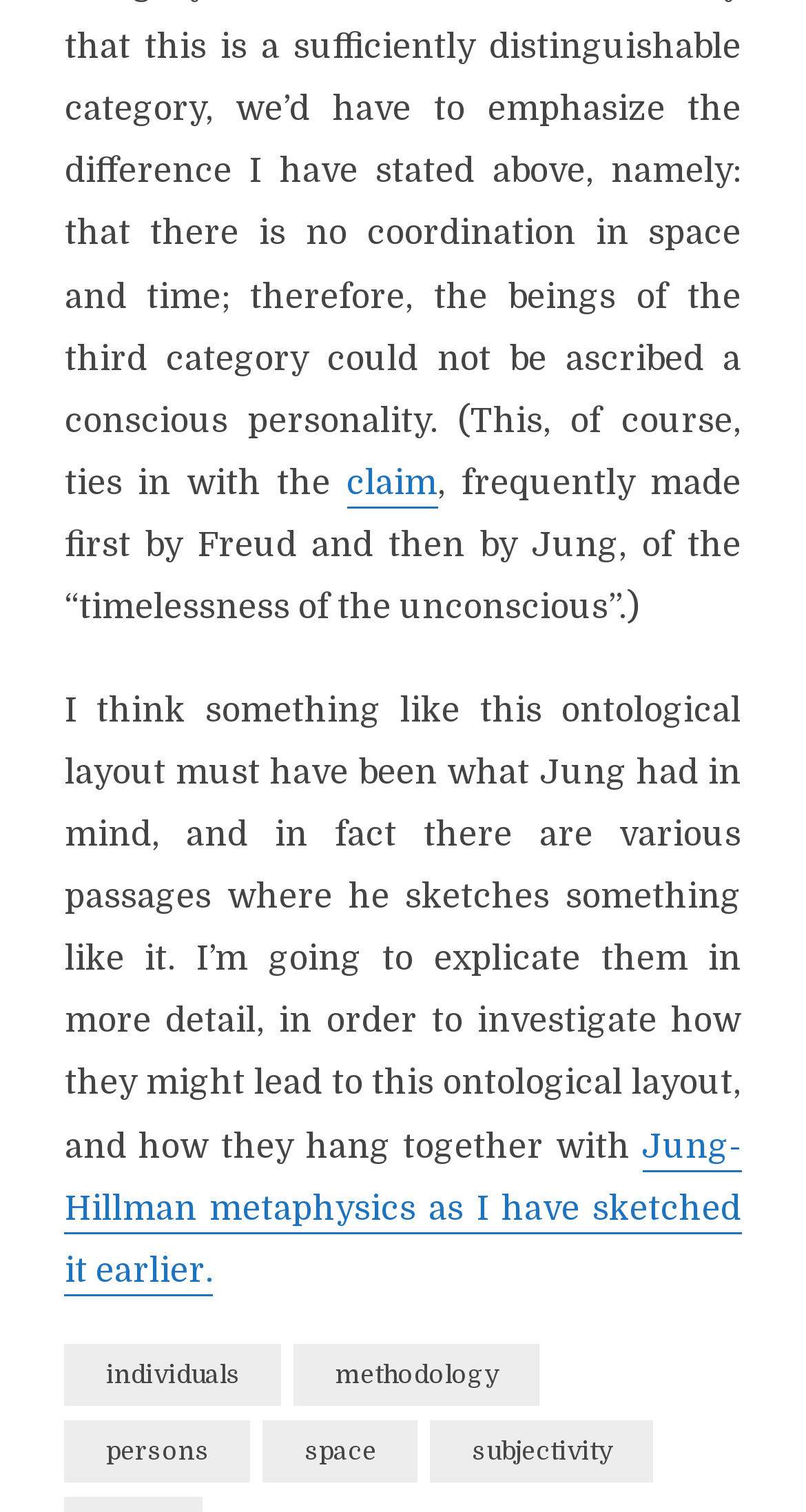What is the topic of the text?
Please answer the question with a single word or phrase, referencing the image.

Jung-Hillman metaphysics